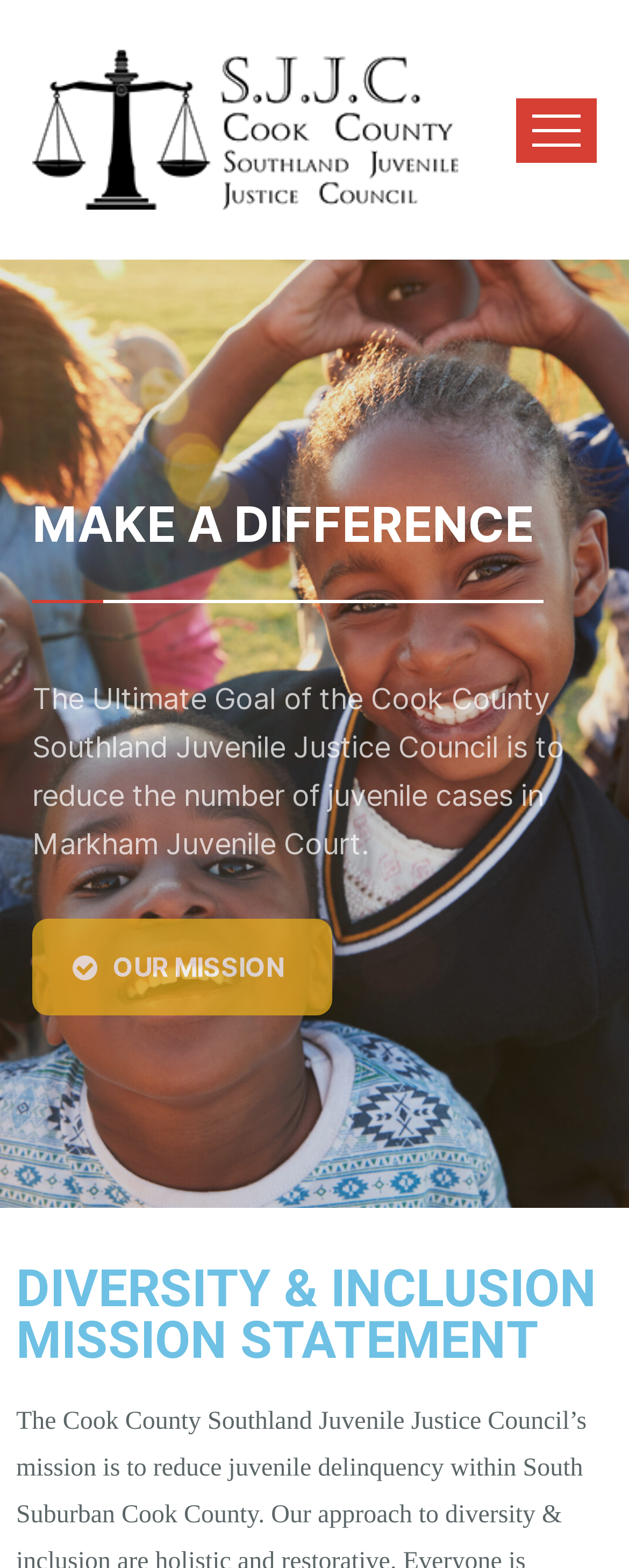Offer a meticulous description of the webpage's structure and content.

The webpage is about the Cook County Southland Juvenile Justice Council (CCSJJC). At the top left of the page, there is a link and an image, both labeled "CCSJJC", which likely serve as a logo or branding element. 

Below the logo, a prominent heading reads "MAKE A DIFFERENCE". Following this heading, a paragraph of text explains the ultimate goal of the CCSJJC, which is to reduce the number of juvenile cases in Markham Juvenile Court.

To the right of the paragraph, there is a link labeled "OUR MISSION", which may provide more information about the organization's mission. 

Further down the page, there is a heading titled "DIVERSITY & INCLUSION MISSION STATEMENT", which is followed by a subheading that is not explicitly labeled. This section likely outlines the organization's stance on diversity and inclusion.